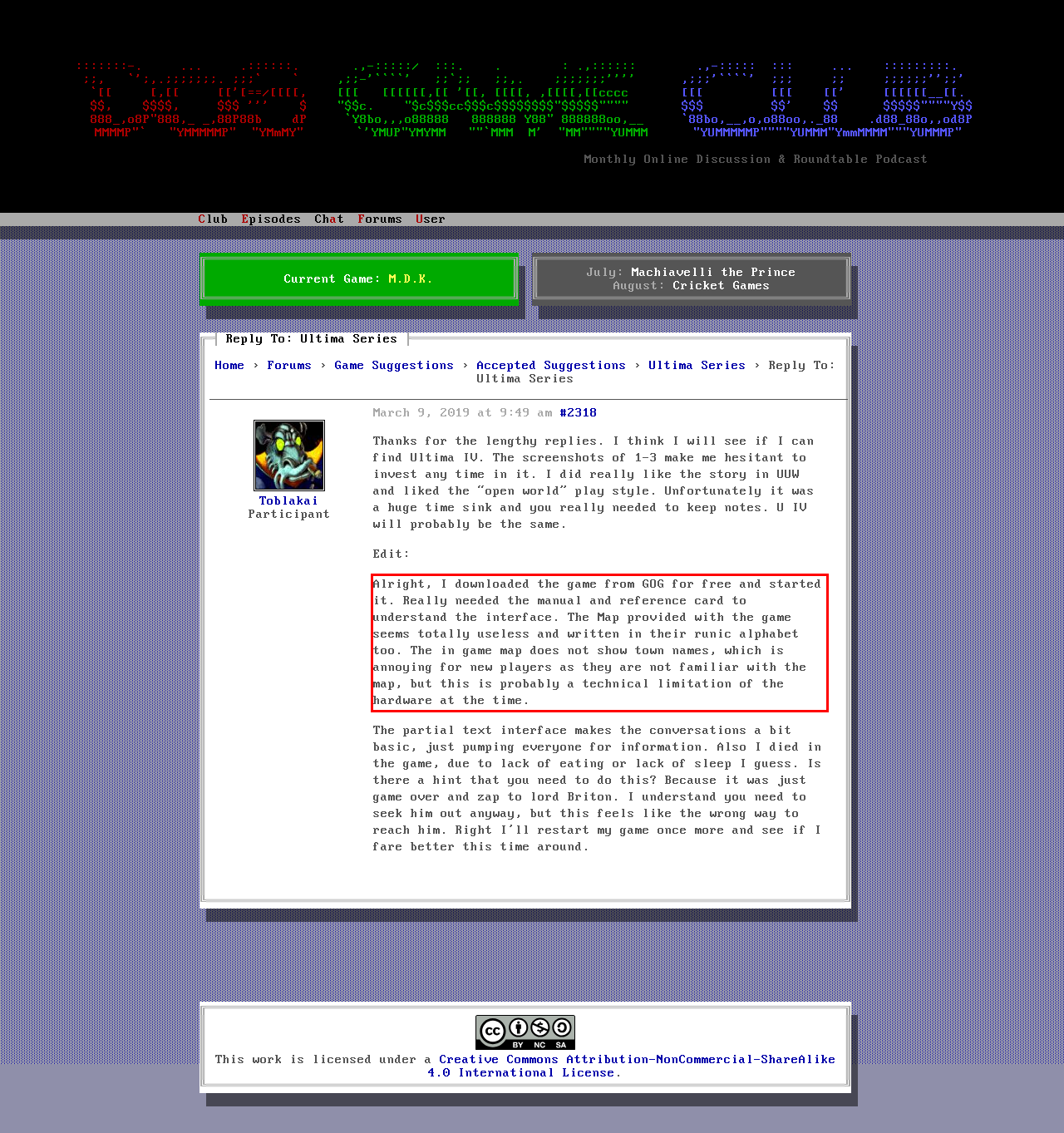Given a screenshot of a webpage, identify the red bounding box and perform OCR to recognize the text within that box.

Alright, I downloaded the game from GOG for free and started it. Really needed the manual and reference card to understand the interface. The Map provided with the game seems totally useless and written in their runic alphabet too. The in game map does not show town names, which is annoying for new players as they are not familiar with the map, but this is probably a technical limitation of the hardware at the time.